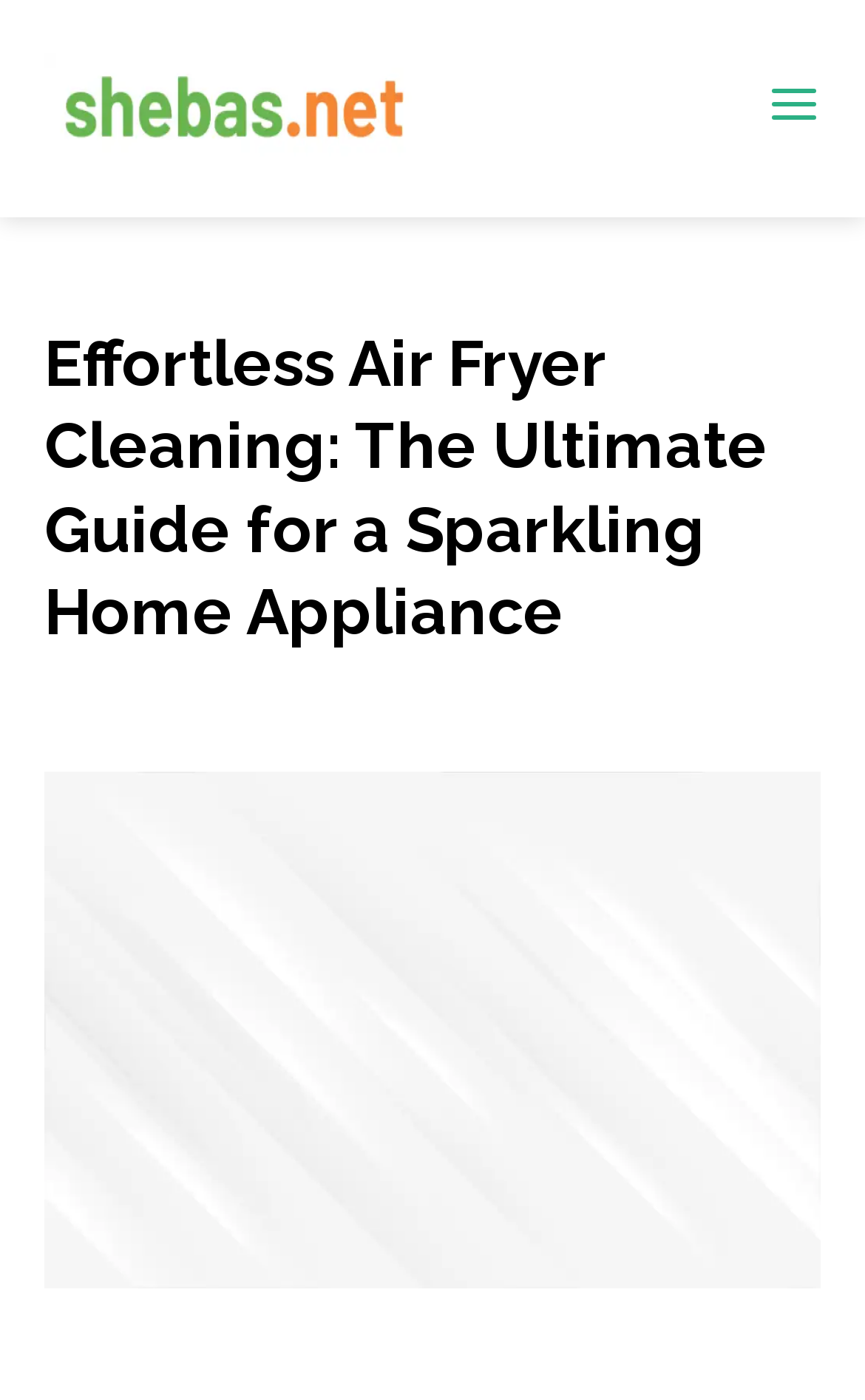Identify and provide the bounding box coordinates of the UI element described: "aria-label="Share on twitter"". The coordinates should be formatted as [left, top, right, bottom], with each number being a float between 0 and 1.

None